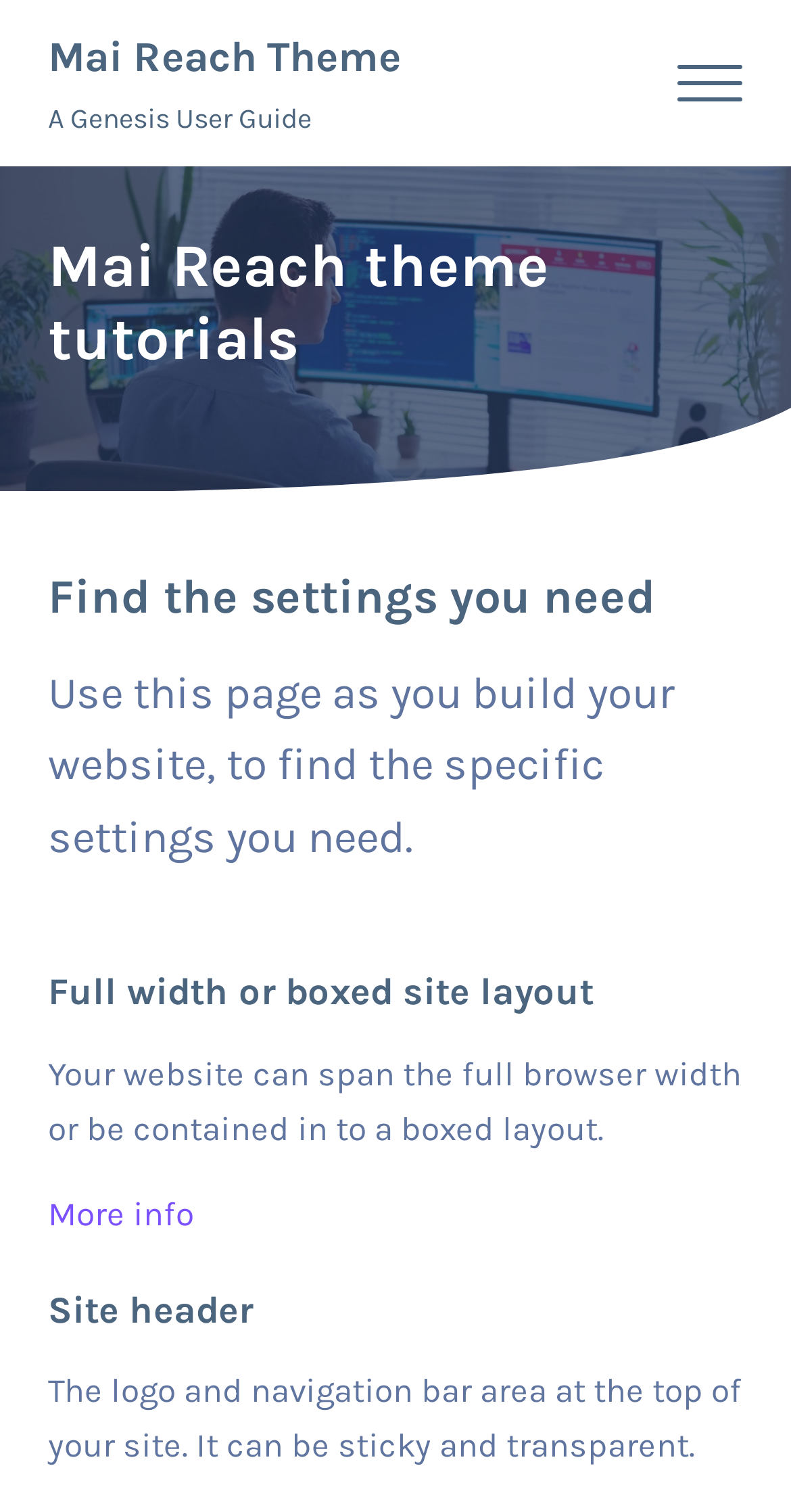Extract the main heading from the webpage content.

Mai Reach theme tutorials